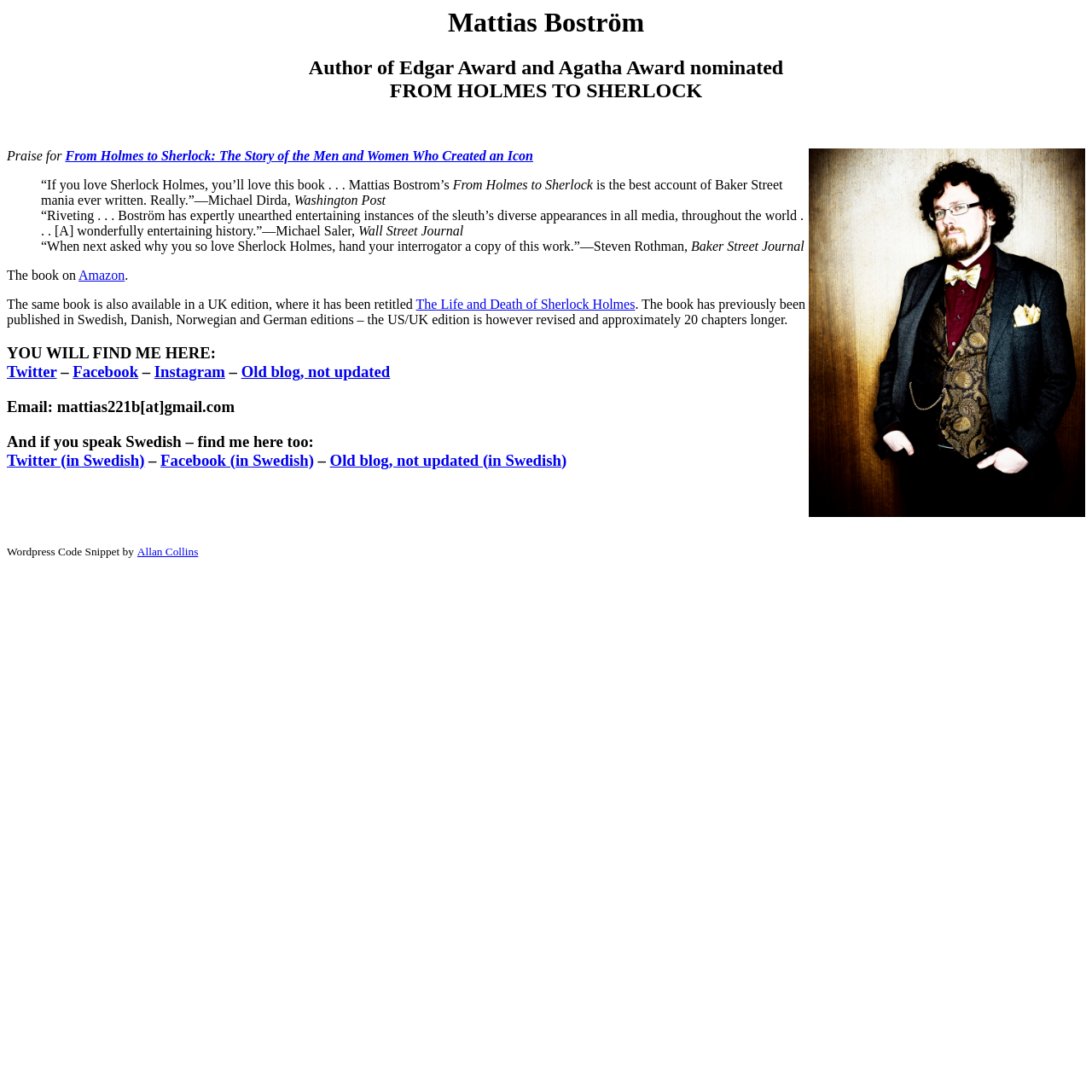Pinpoint the bounding box coordinates of the clickable area necessary to execute the following instruction: "Follow the author on Twitter". The coordinates should be given as four float numbers between 0 and 1, namely [left, top, right, bottom].

[0.006, 0.332, 0.052, 0.348]